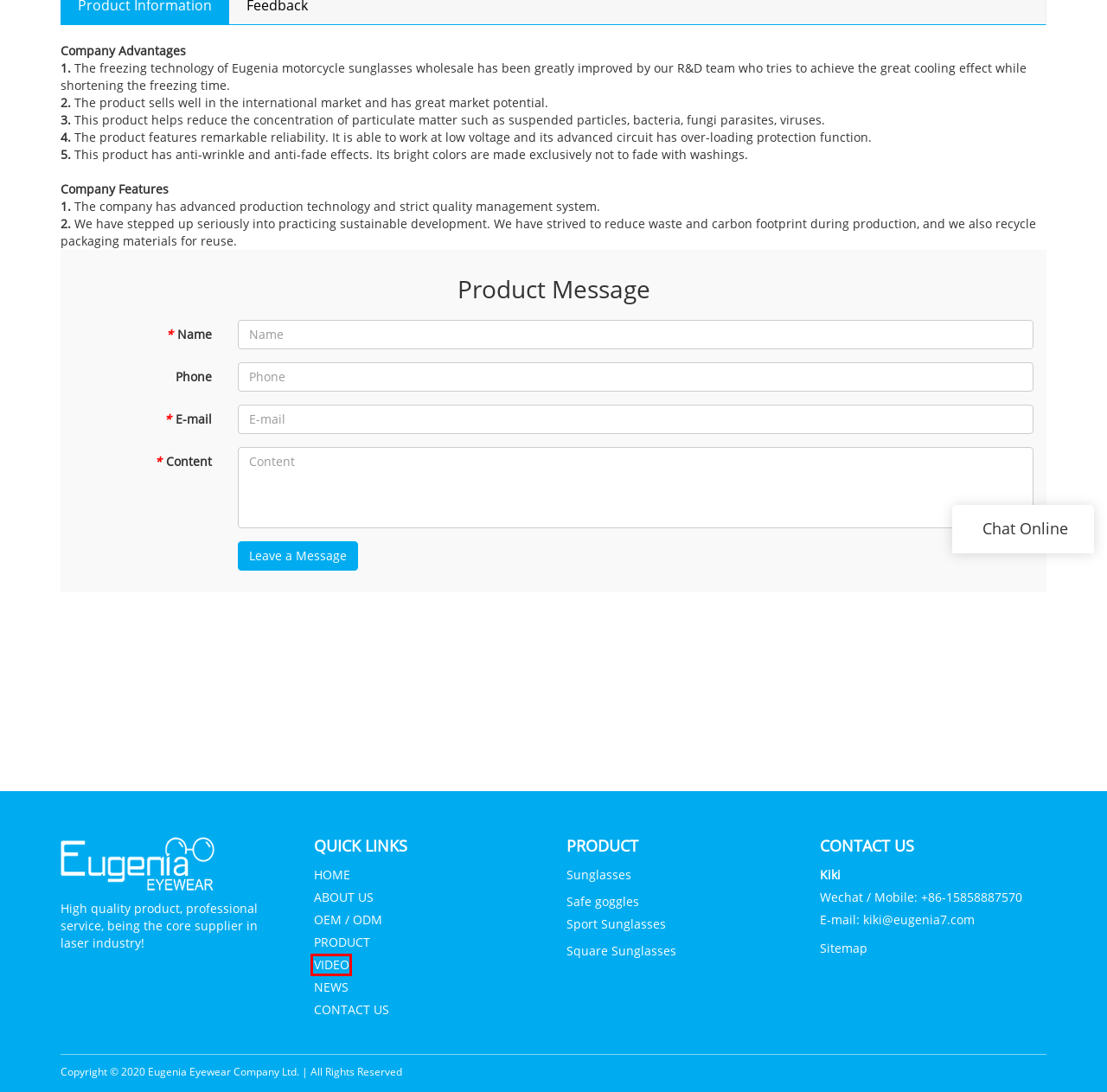With the provided screenshot showing a webpage and a red bounding box, determine which webpage description best fits the new page that appears after clicking the element inside the red box. Here are the options:
A. Odm Contact Us Manufacturer | Eugenia
B. Best Sunglasses Manufacturer & Popular Sunglasses Video
C. Eugenia Wholesale Sunglasses, Custom Sunglasses Wholesale
D. Odm News Manufacturer | Eugenia
E. Custom Safe Goggles & Wholesale Safe Goggles At Eugenia Factory
F. Sport Sunglasses | Eugenia
G. Best Product Supplier | Eugenia
H. Custom Sunglasses & Goggles Manufacturer, Odm& Oem | Eugenia

B